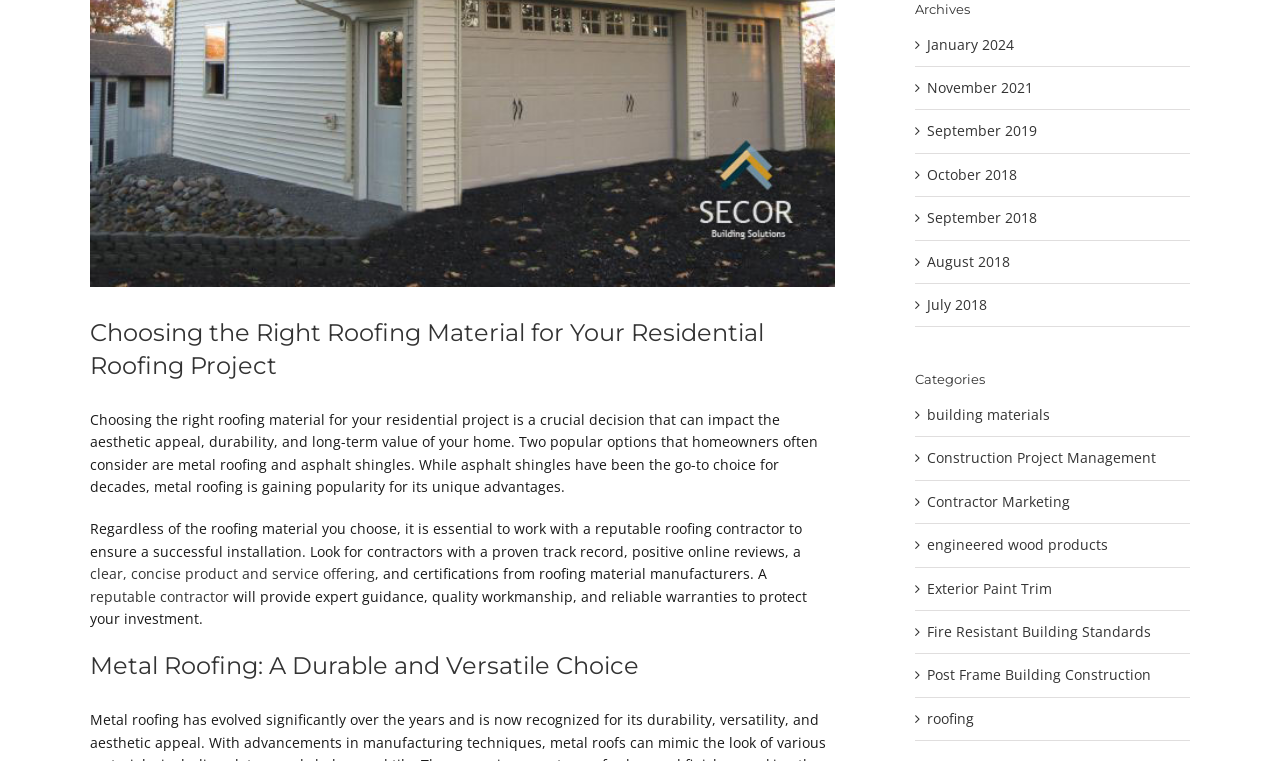Identify the bounding box coordinates for the UI element described by the following text: "September 2018". Provide the coordinates as four float numbers between 0 and 1, in the format [left, top, right, bottom].

[0.724, 0.274, 0.81, 0.298]